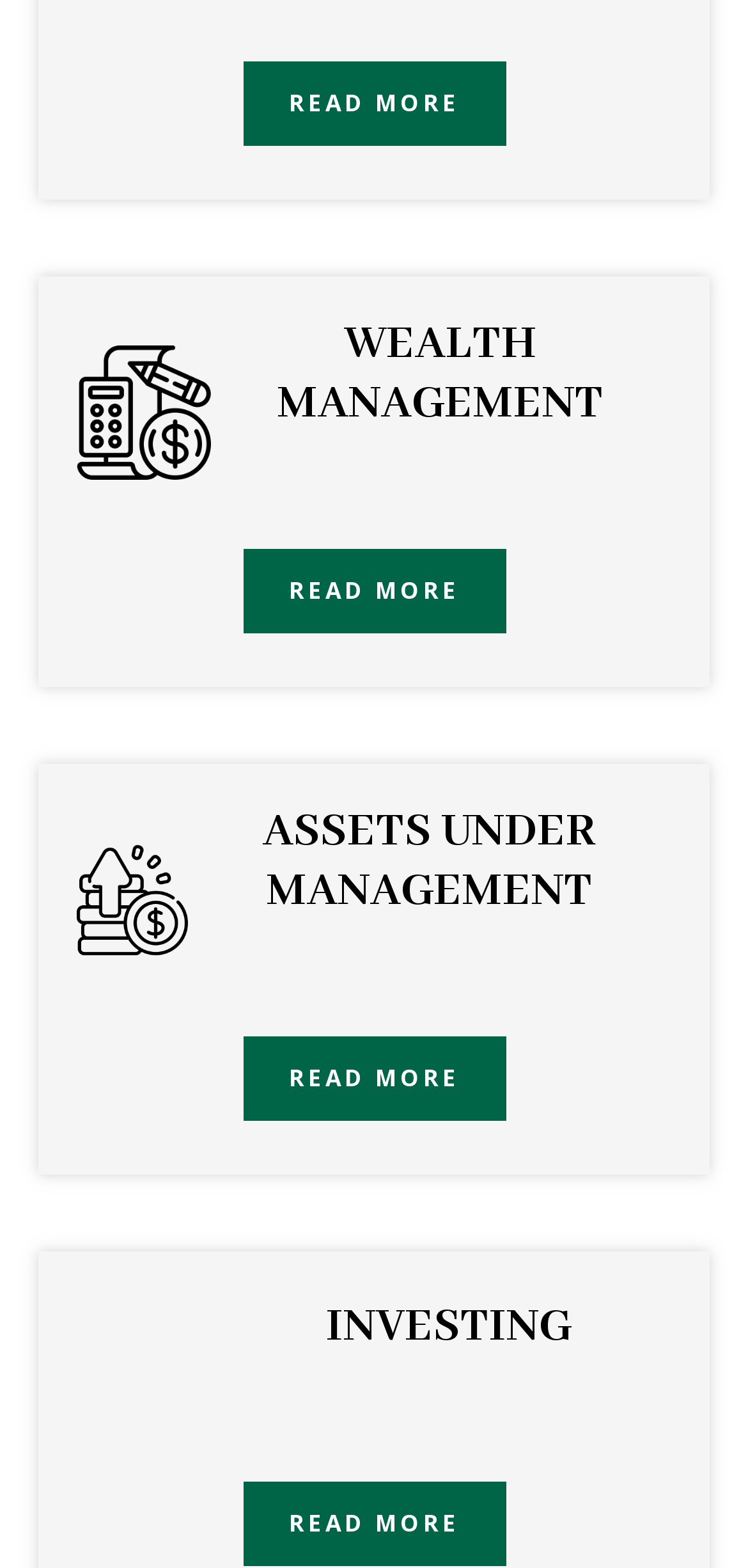What is the topic of the second section?
Using the visual information, reply with a single word or short phrase.

ASSETS UNDER MANAGEMENT